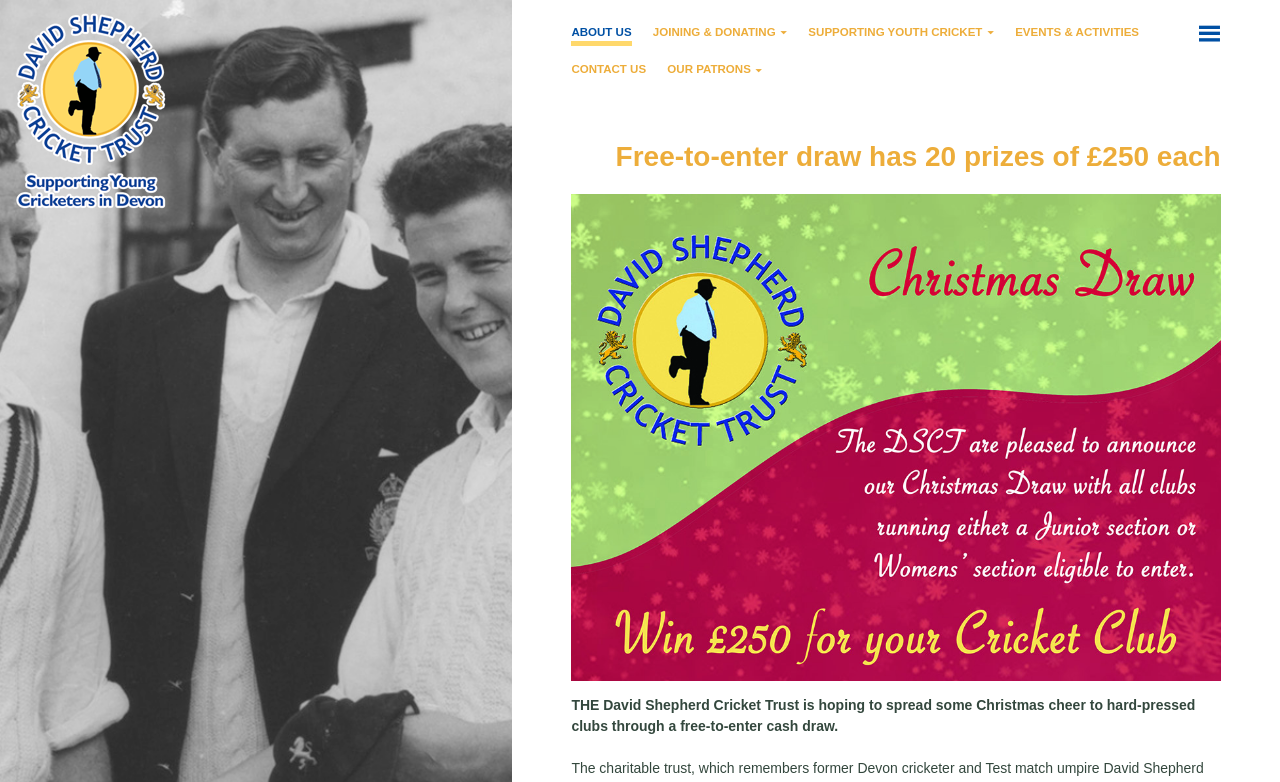Please provide the main heading of the webpage content.

Yule be sorry if you miss this festive fund-raising draw